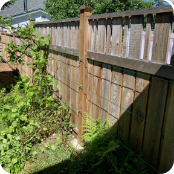What is surrounding the fence structure?
Please give a detailed and thorough answer to the question, covering all relevant points.

The caption describes the area surrounding the fence as having lush greenery, including ferns and foliage, indicating a garden area.